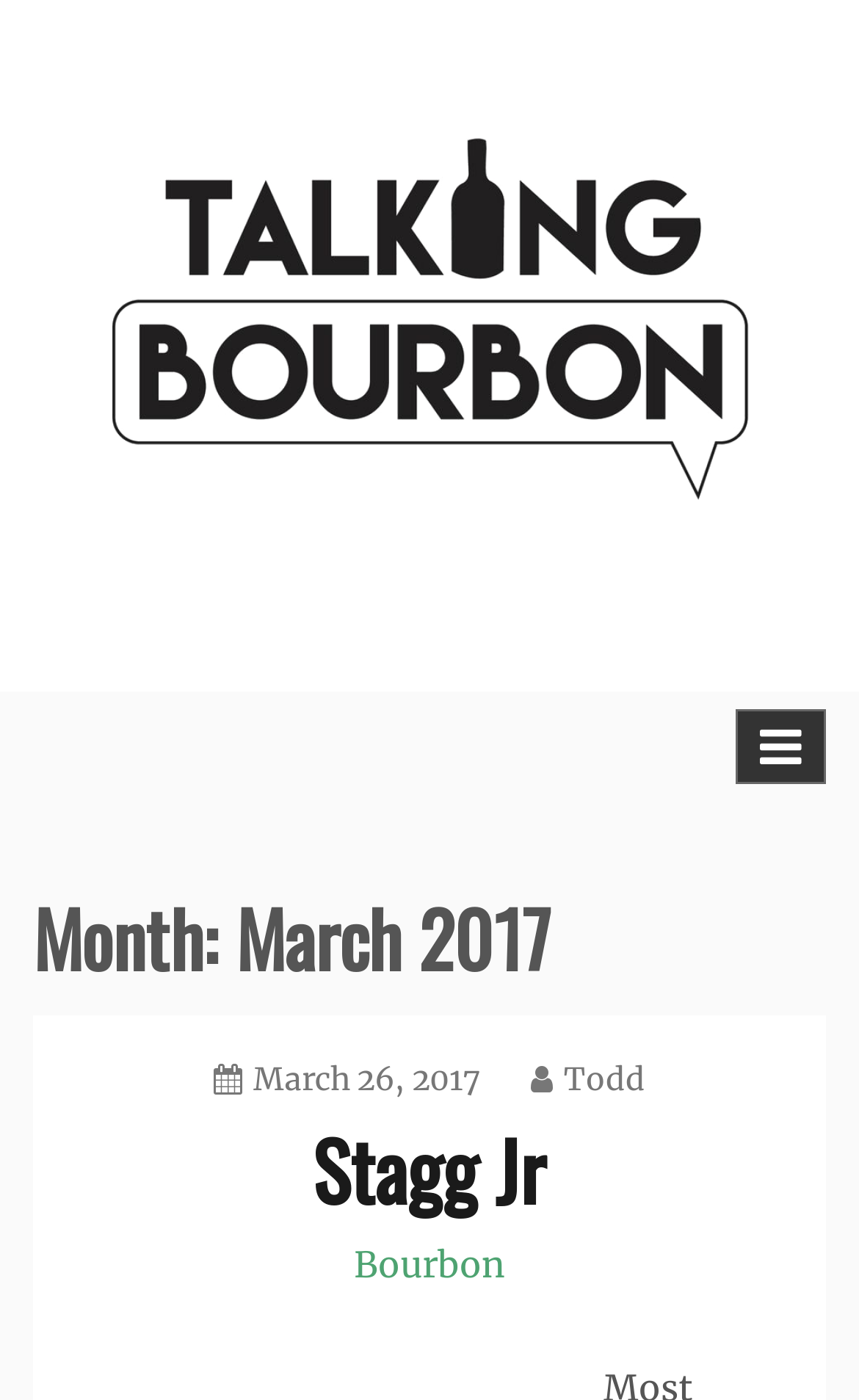What is the name of the bourbon being discussed?
By examining the image, provide a one-word or phrase answer.

Stagg Jr